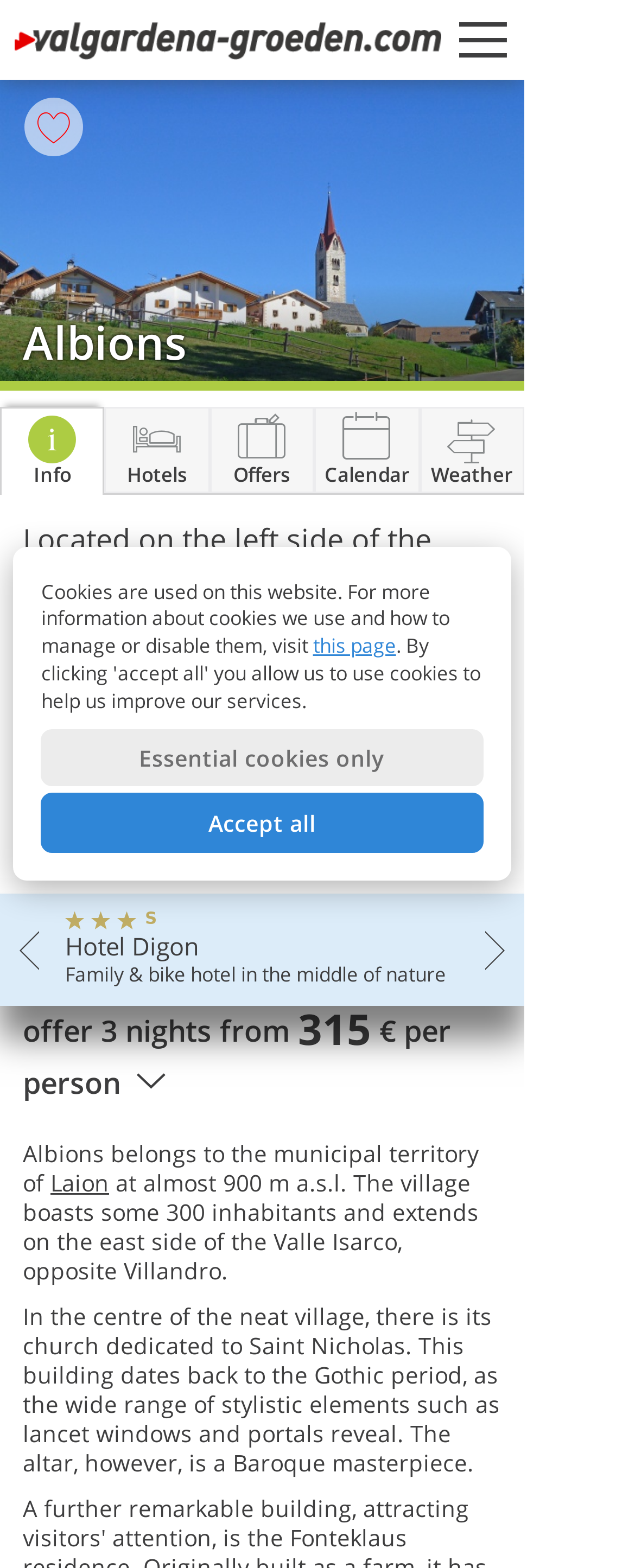Locate the bounding box coordinates of the segment that needs to be clicked to meet this instruction: "View the map of Albions".

[0.0, 0.543, 0.295, 0.563]